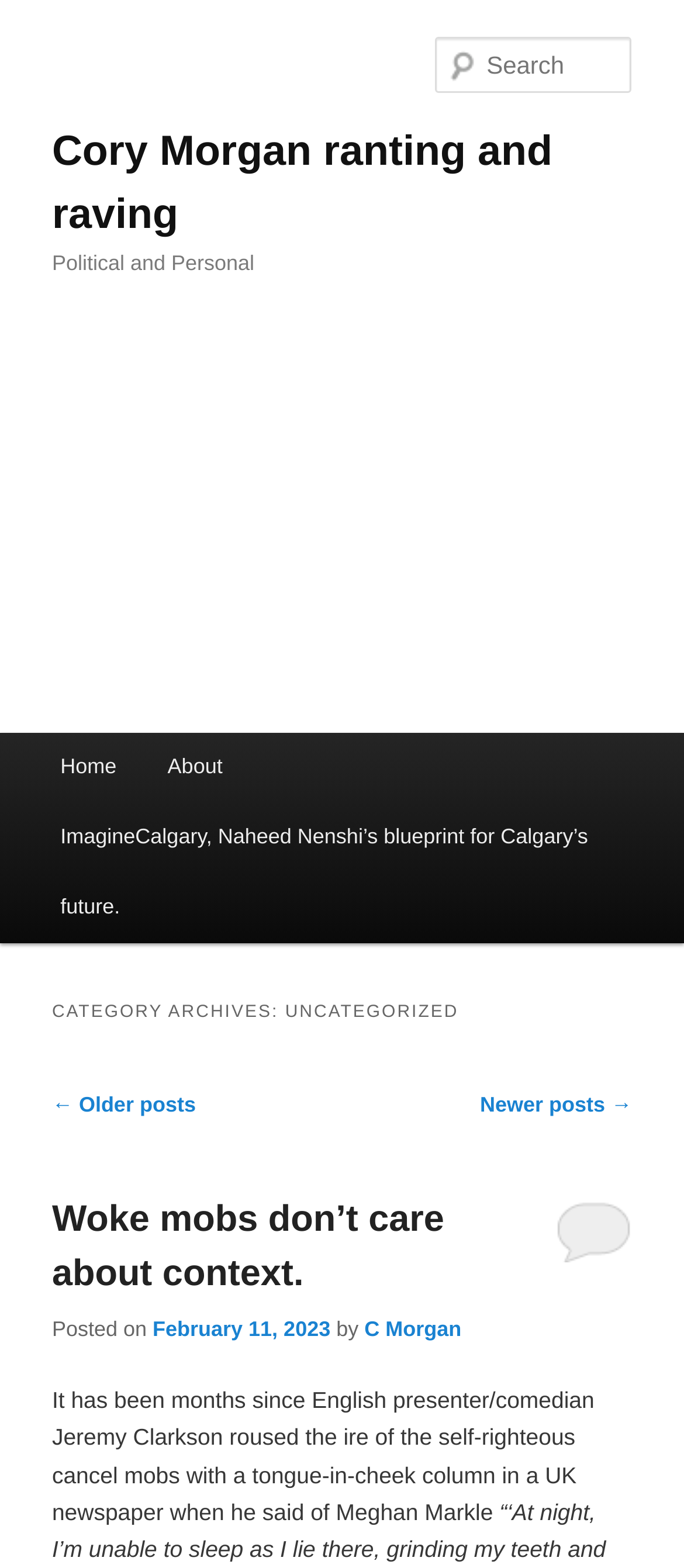Identify the bounding box coordinates of the element that should be clicked to fulfill this task: "Enter your email address". The coordinates should be provided as four float numbers between 0 and 1, i.e., [left, top, right, bottom].

None